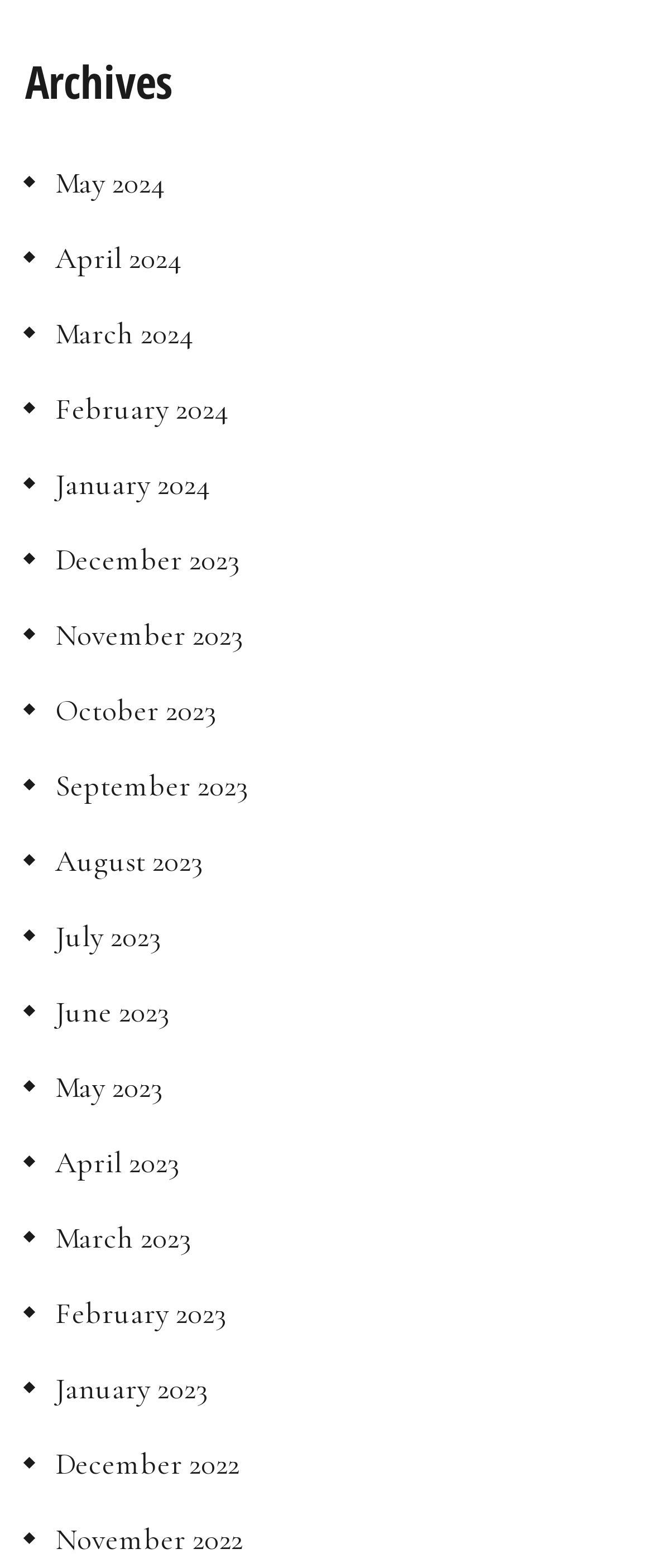Extract the bounding box coordinates for the described element: "June 2023". The coordinates should be represented as four float numbers between 0 and 1: [left, top, right, bottom].

[0.038, 0.634, 0.259, 0.659]